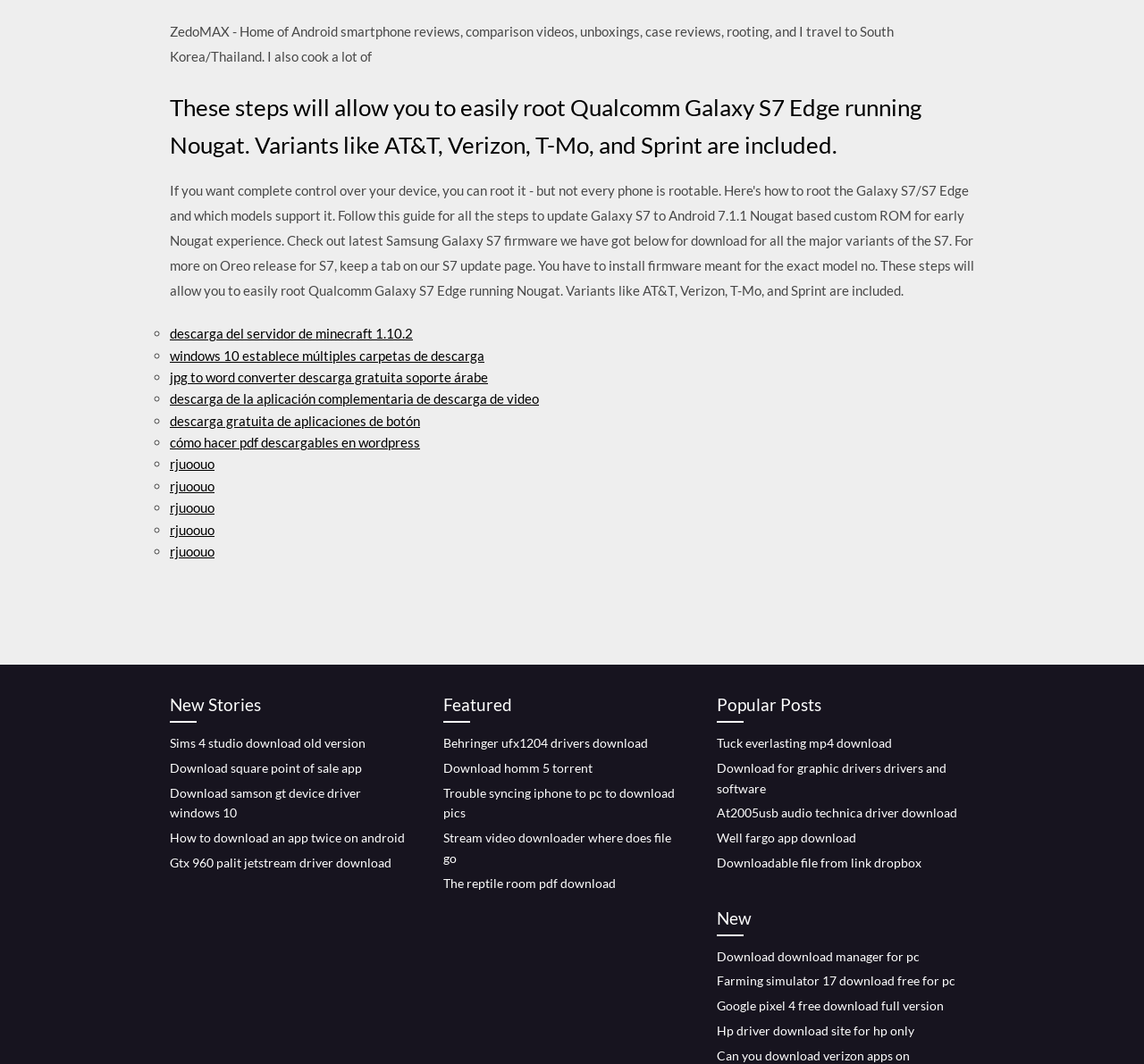Please mark the bounding box coordinates of the area that should be clicked to carry out the instruction: "Click on 'Download download manager for pc'".

[0.627, 0.891, 0.804, 0.906]